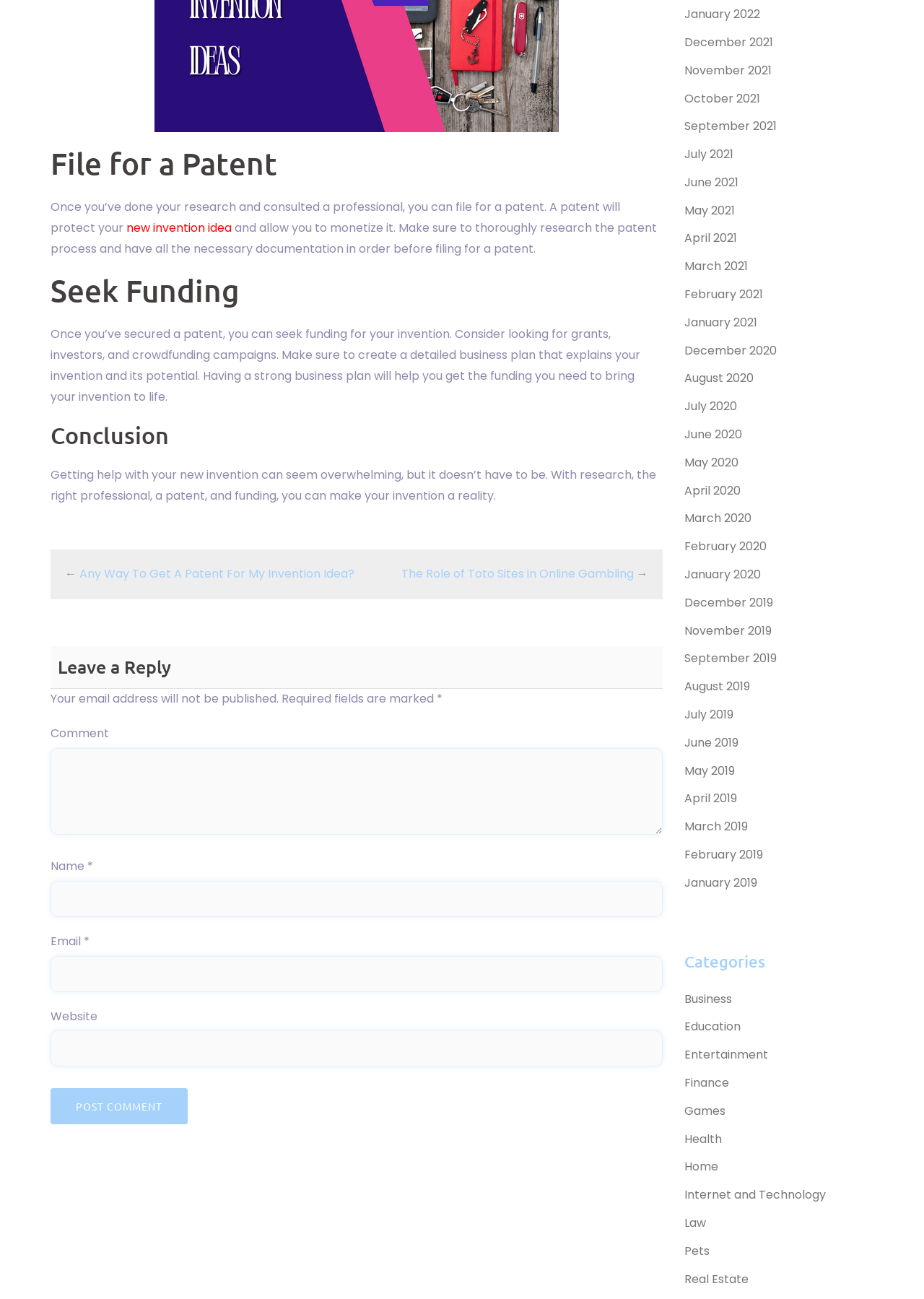Provide a brief response to the question using a single word or phrase: 
What is required to seek funding for an invention?

A detailed business plan